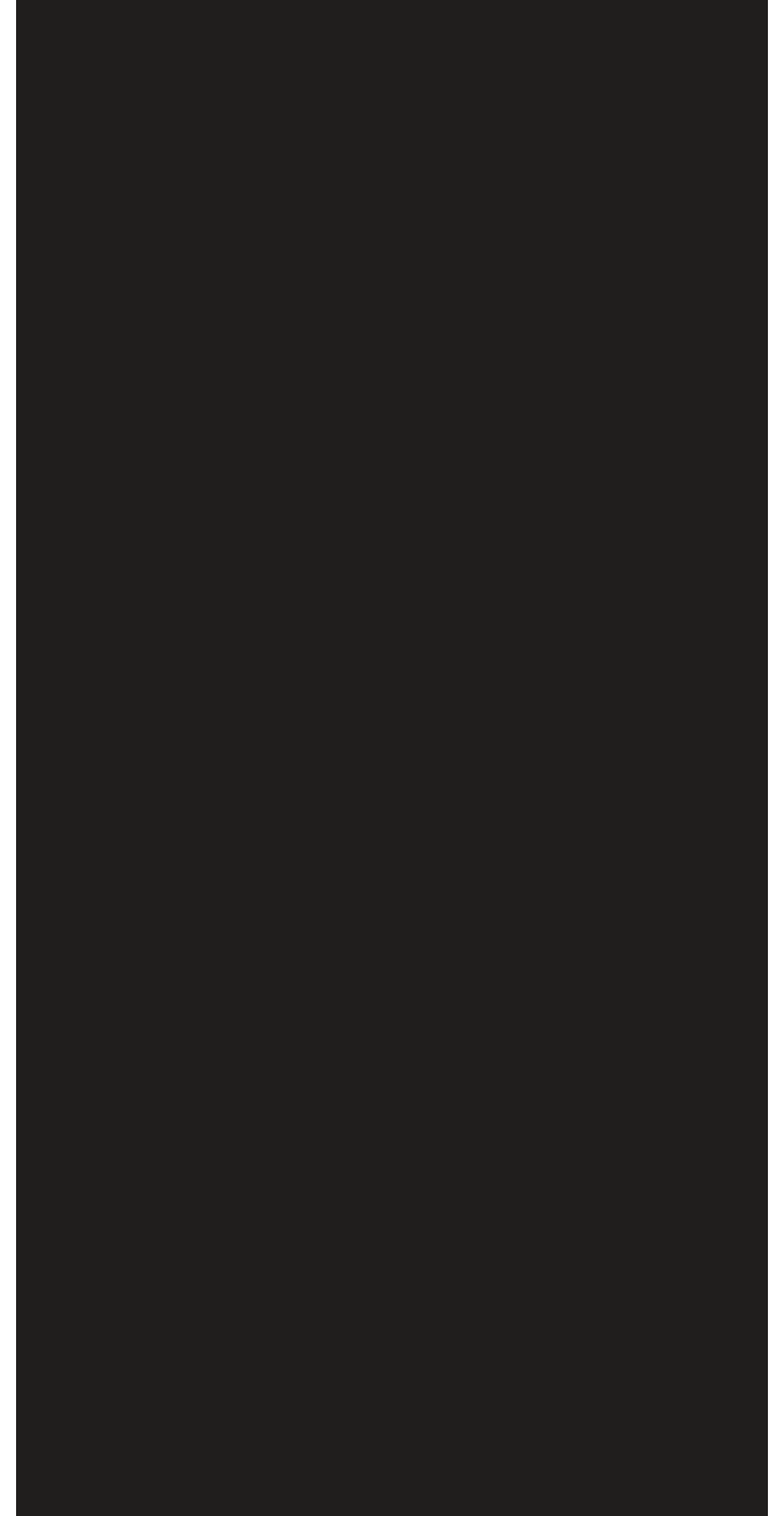Find the bounding box coordinates of the clickable element required to execute the following instruction: "Explore features". Provide the coordinates as four float numbers between 0 and 1, i.e., [left, top, right, bottom].

[0.103, 0.472, 0.257, 0.493]